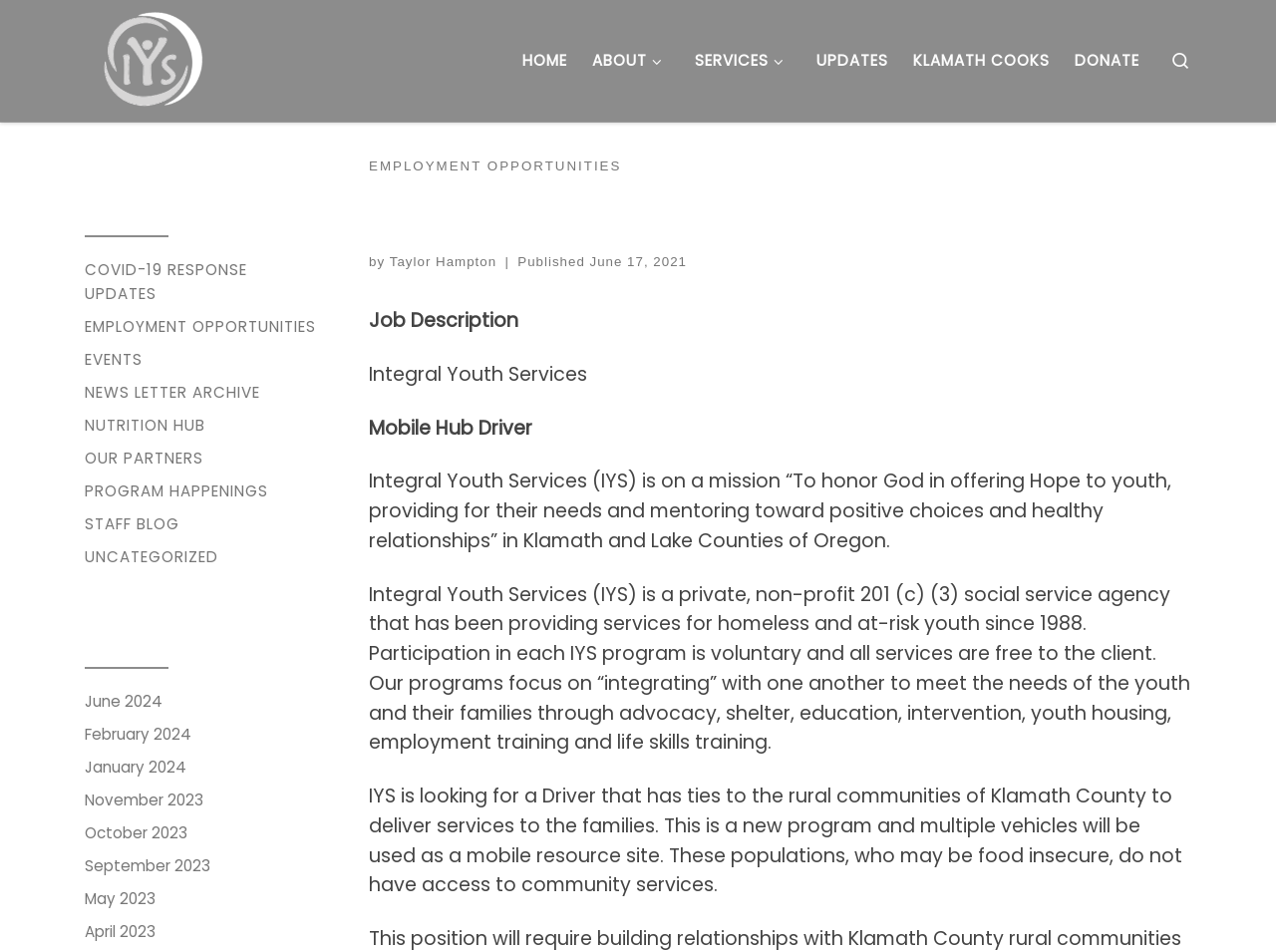What is the purpose of the Mobile Hub program?
Provide a one-word or short-phrase answer based on the image.

To deliver services to rural communities